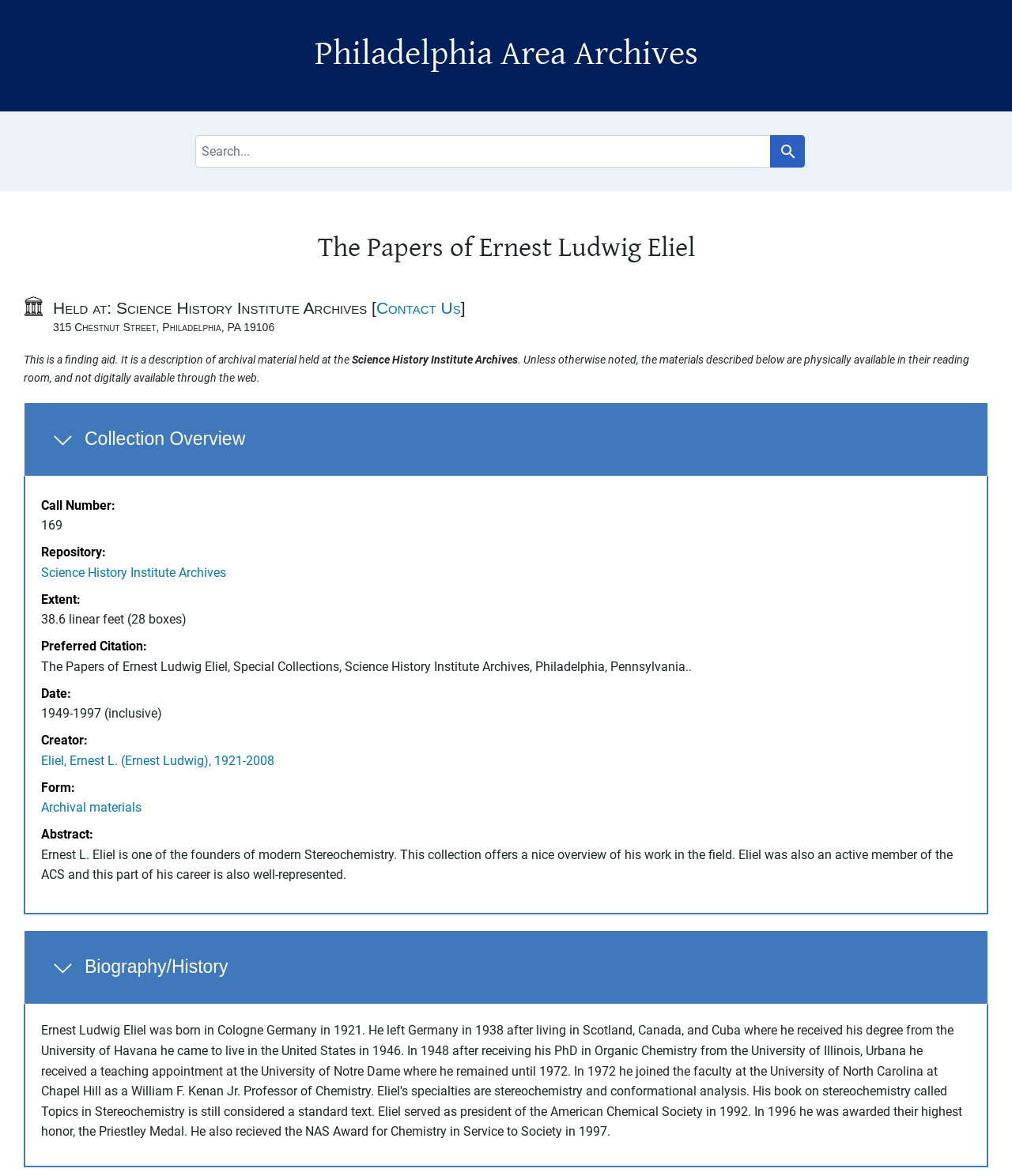Who is the creator of the collection?
Using the image as a reference, answer with just one word or a short phrase.

Eliel, Ernest L. (Ernest Ludwig), 1921-2008